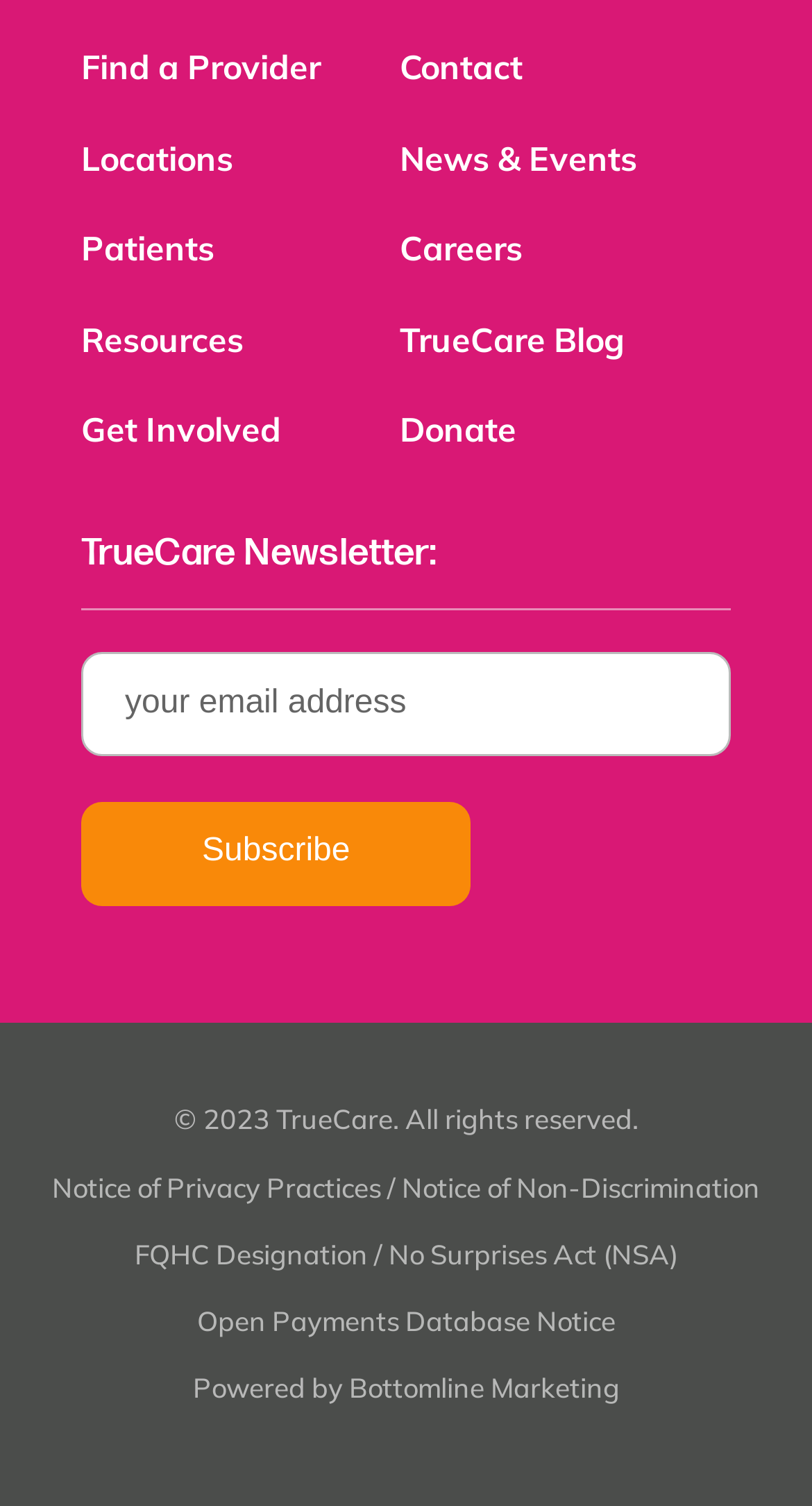Locate the bounding box coordinates of the item that should be clicked to fulfill the instruction: "Donate to TrueCare".

[0.492, 0.269, 0.636, 0.318]